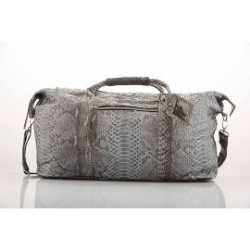Provide a short answer to the following question with just one word or phrase: What is the purpose of the reinforced handles?

Comfortable grip